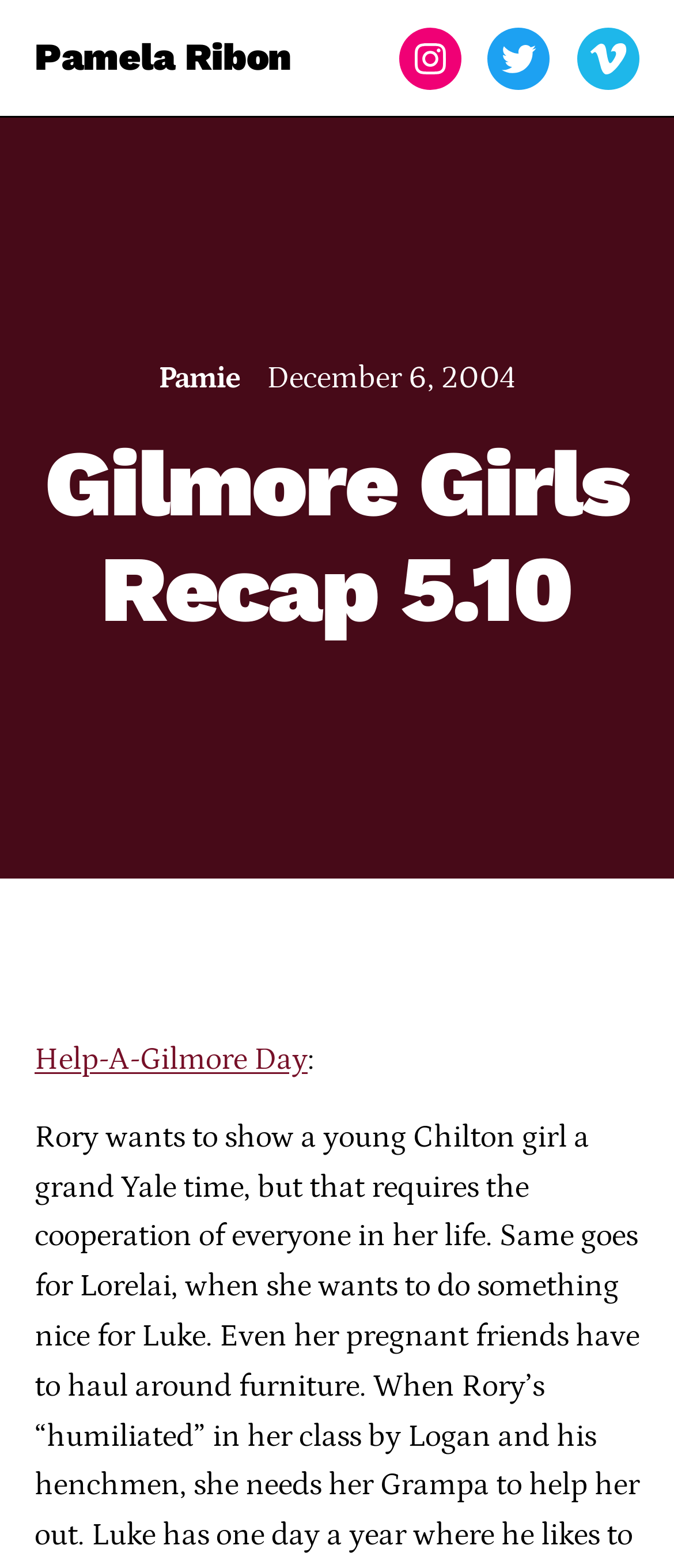Locate the bounding box of the UI element defined by this description: "Pamie". The coordinates should be given as four float numbers between 0 and 1, formatted as [left, top, right, bottom].

[0.235, 0.231, 0.356, 0.253]